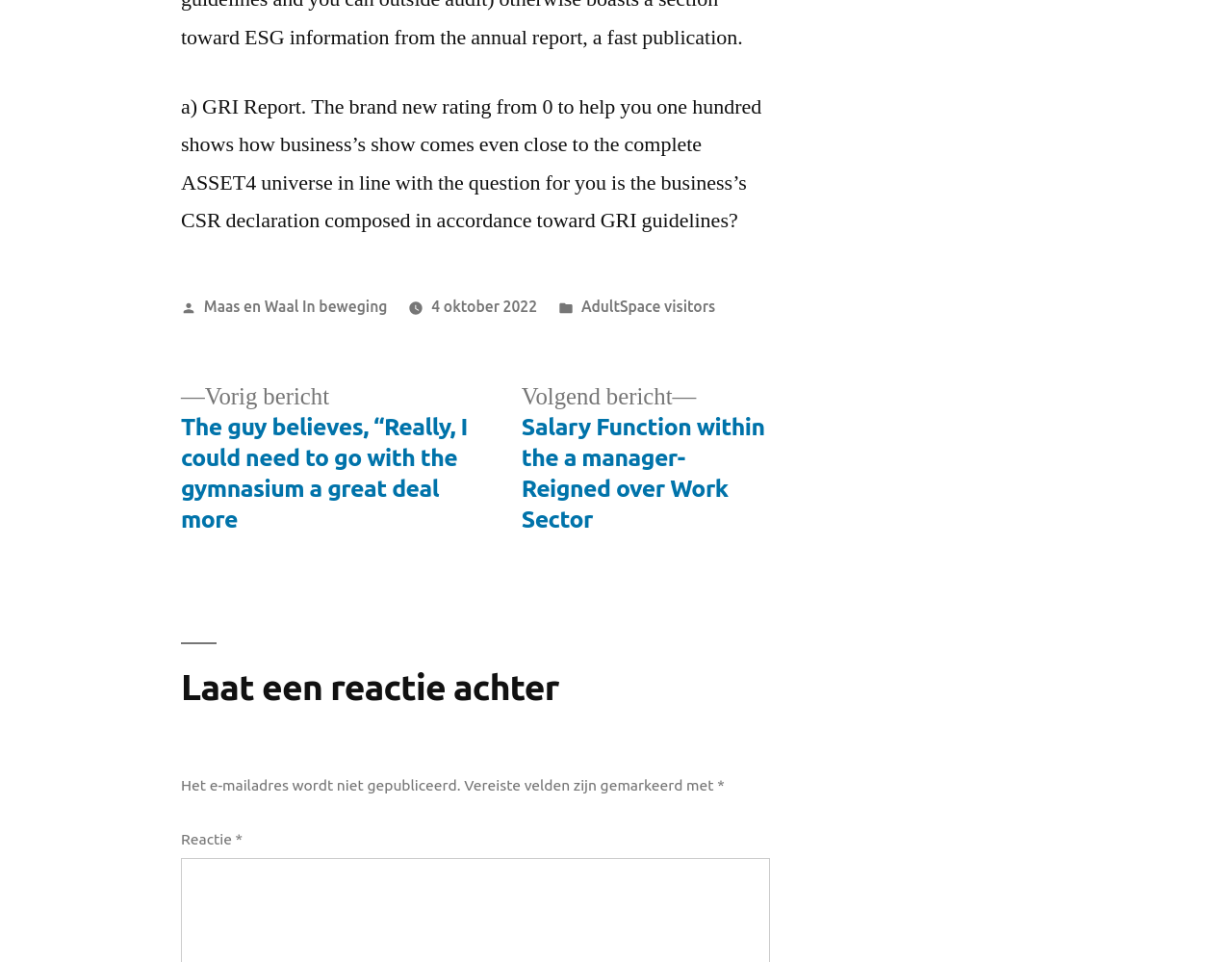Based on the description "Maas en Waal In beweging", find the bounding box of the specified UI element.

[0.165, 0.309, 0.314, 0.327]